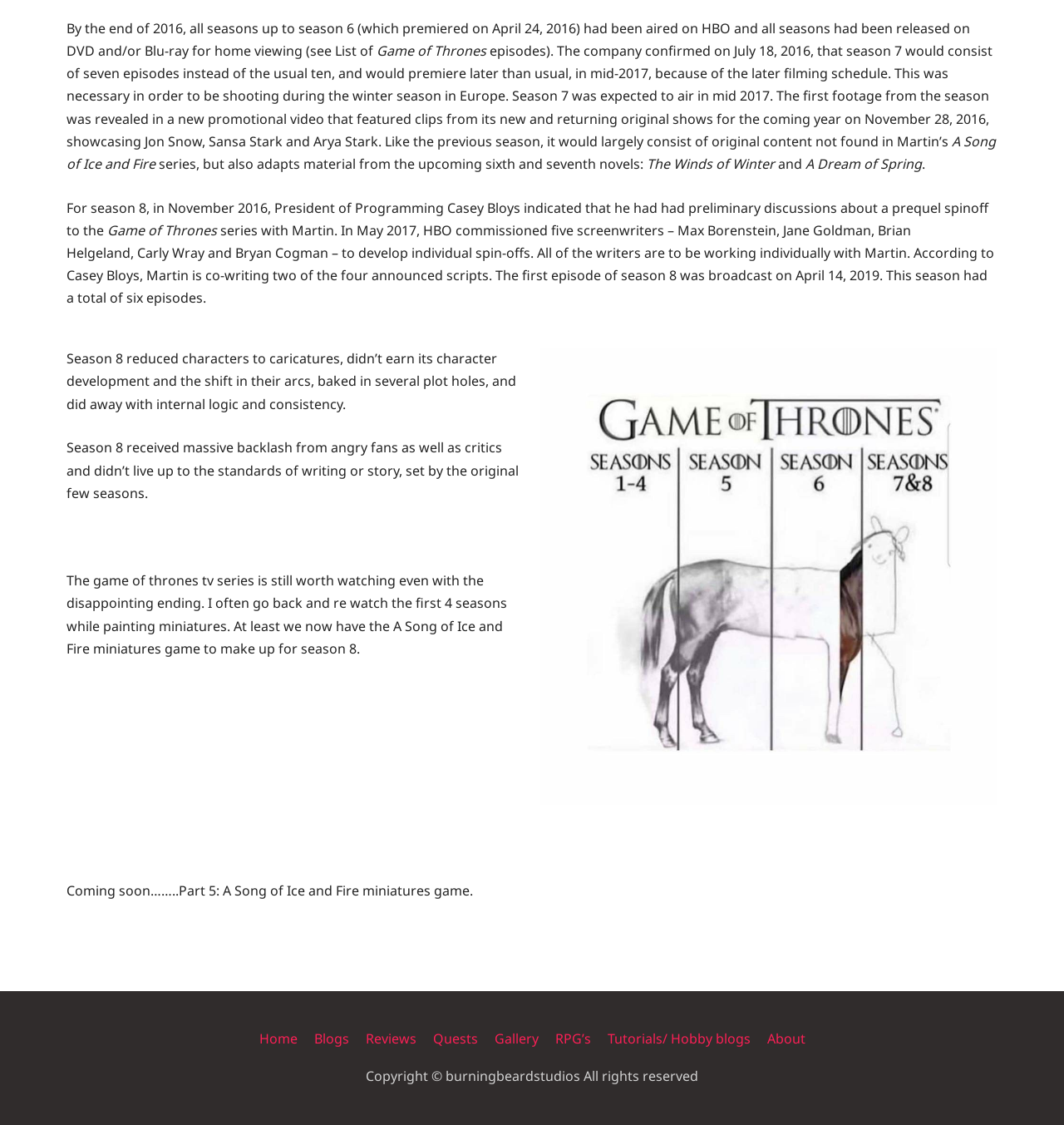Locate the bounding box coordinates of the area where you should click to accomplish the instruction: "Read the article 'Rustic Retreats: Grottos and Hermitages'".

None